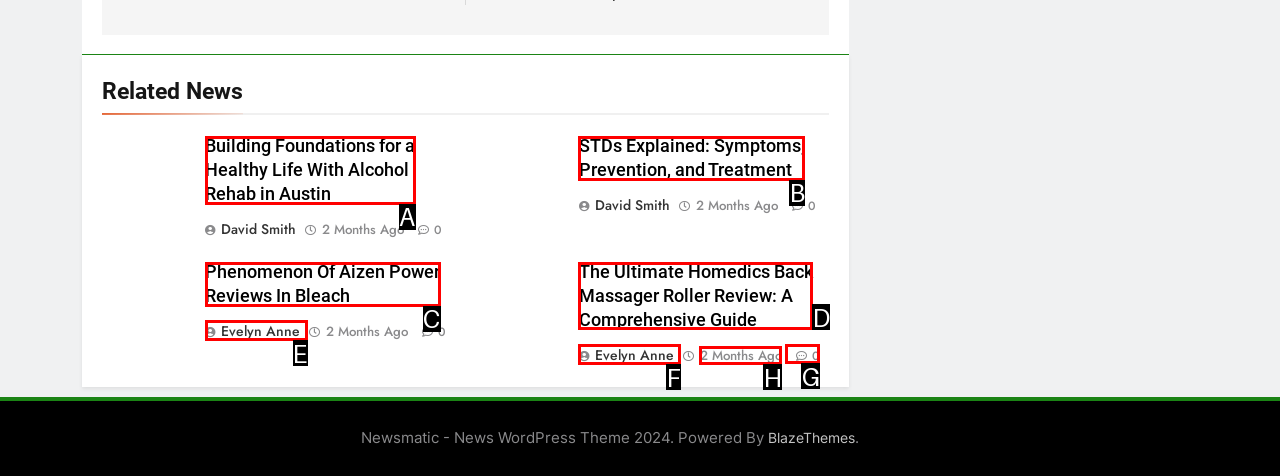From the choices given, find the HTML element that matches this description: 2 months ago2 months ago. Answer with the letter of the selected option directly.

H